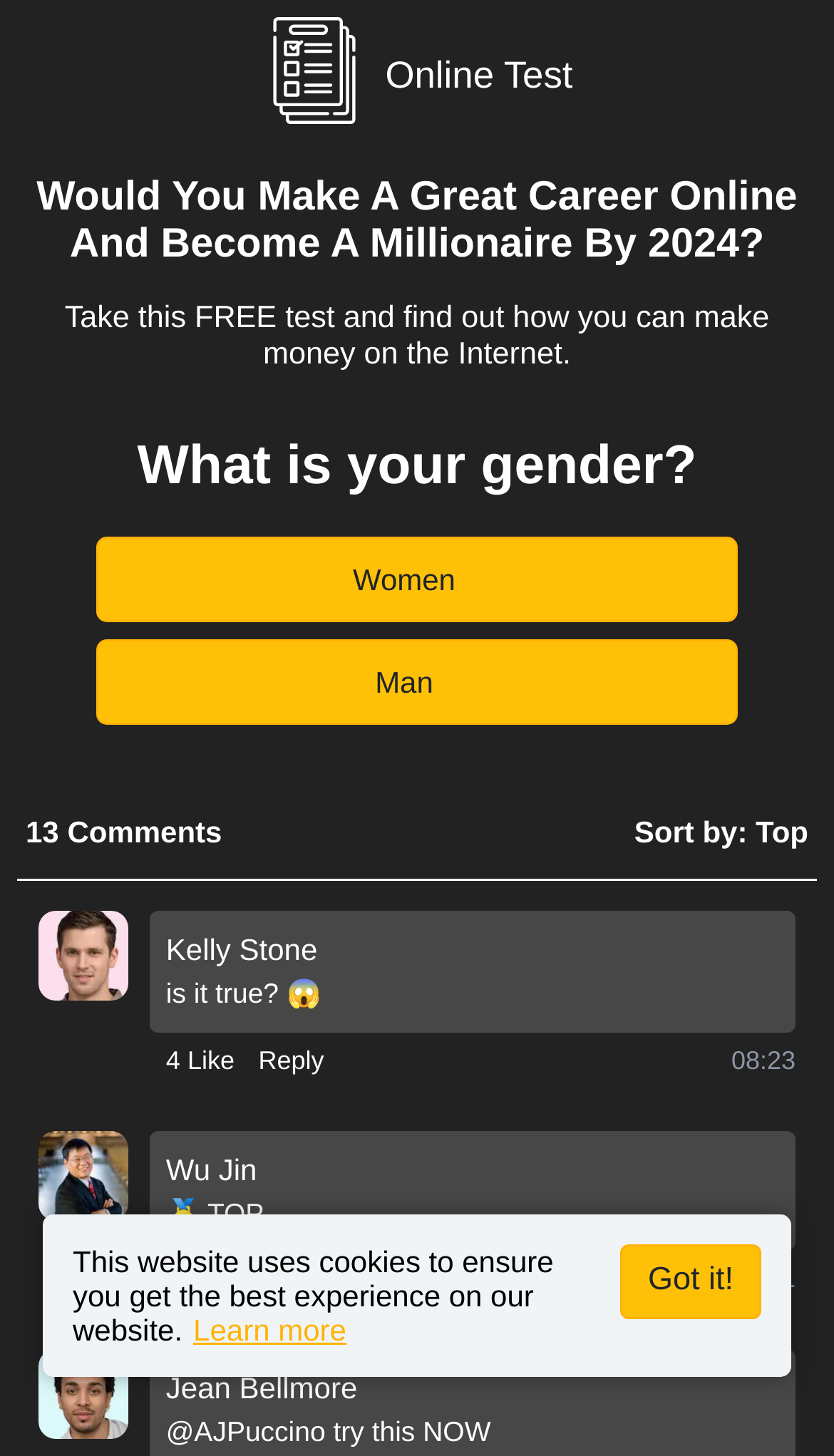What is the call to action in the comment by Jean Bellmore?
Please ensure your answer to the question is detailed and covers all necessary aspects.

The call to action in the comment by Jean Bellmore can be determined by looking at the StaticText element with the text '@AJPuccino try this NOW' which is associated with the image element with the text 'Jean Bellmore'.